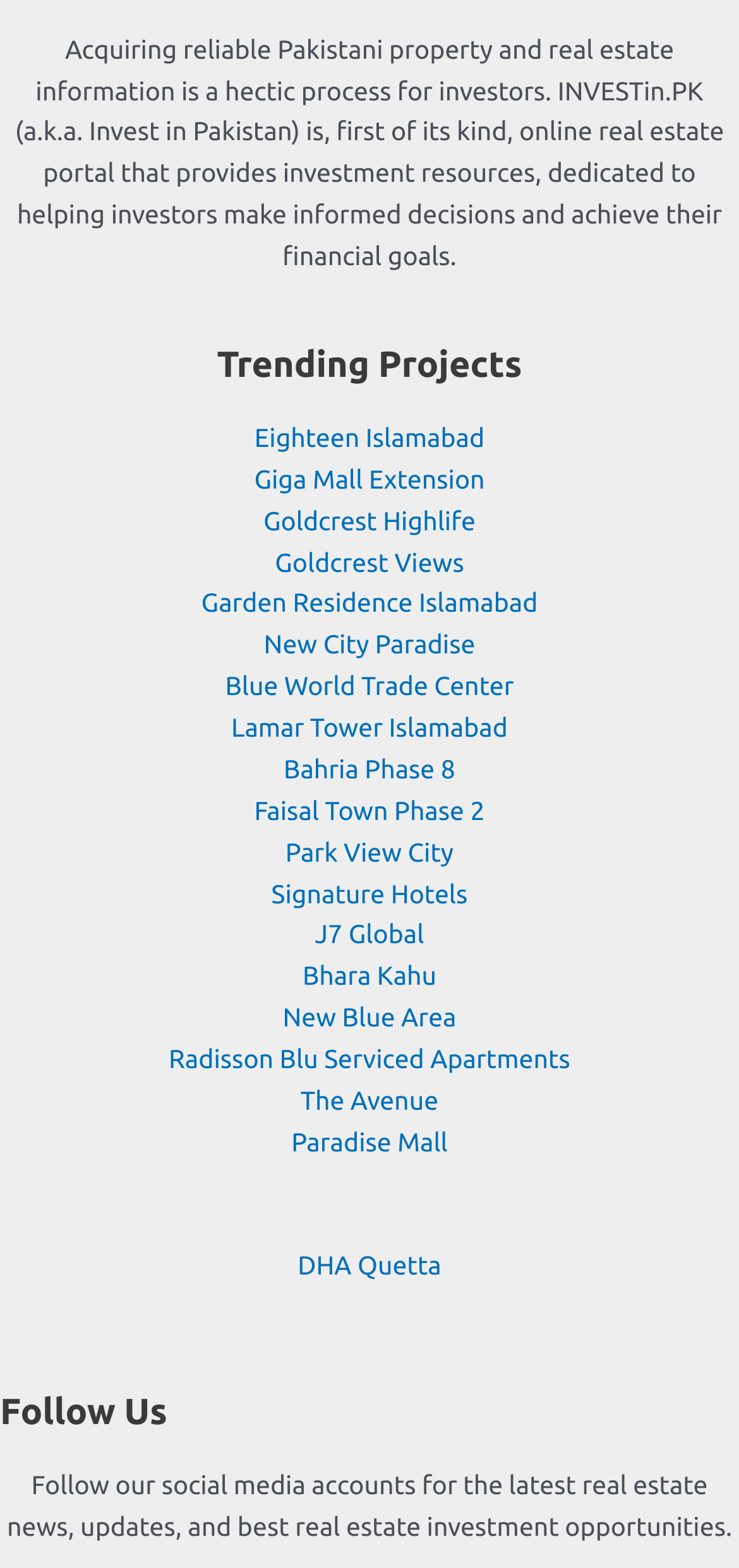What is the purpose of the 'Follow Us' section?
From the image, provide a succinct answer in one word or a short phrase.

Follow social media accounts